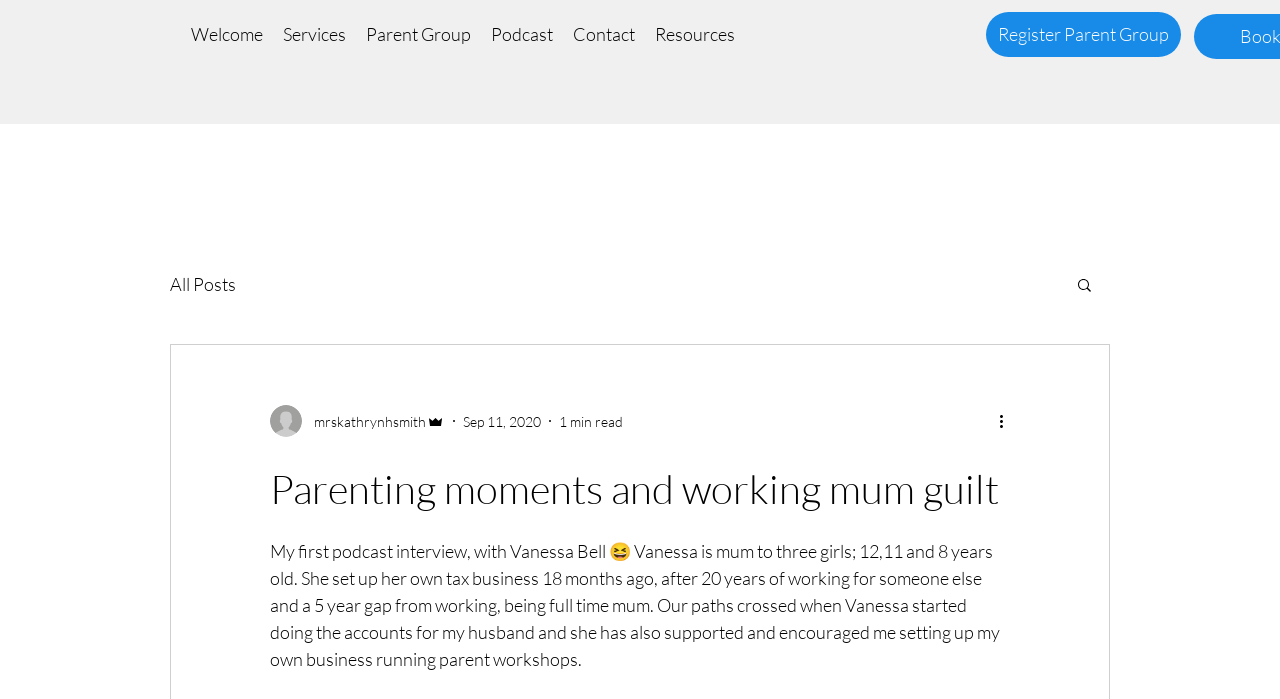Determine the bounding box coordinates of the section to be clicked to follow the instruction: "View all blog posts". The coordinates should be given as four float numbers between 0 and 1, formatted as [left, top, right, bottom].

[0.133, 0.391, 0.184, 0.422]